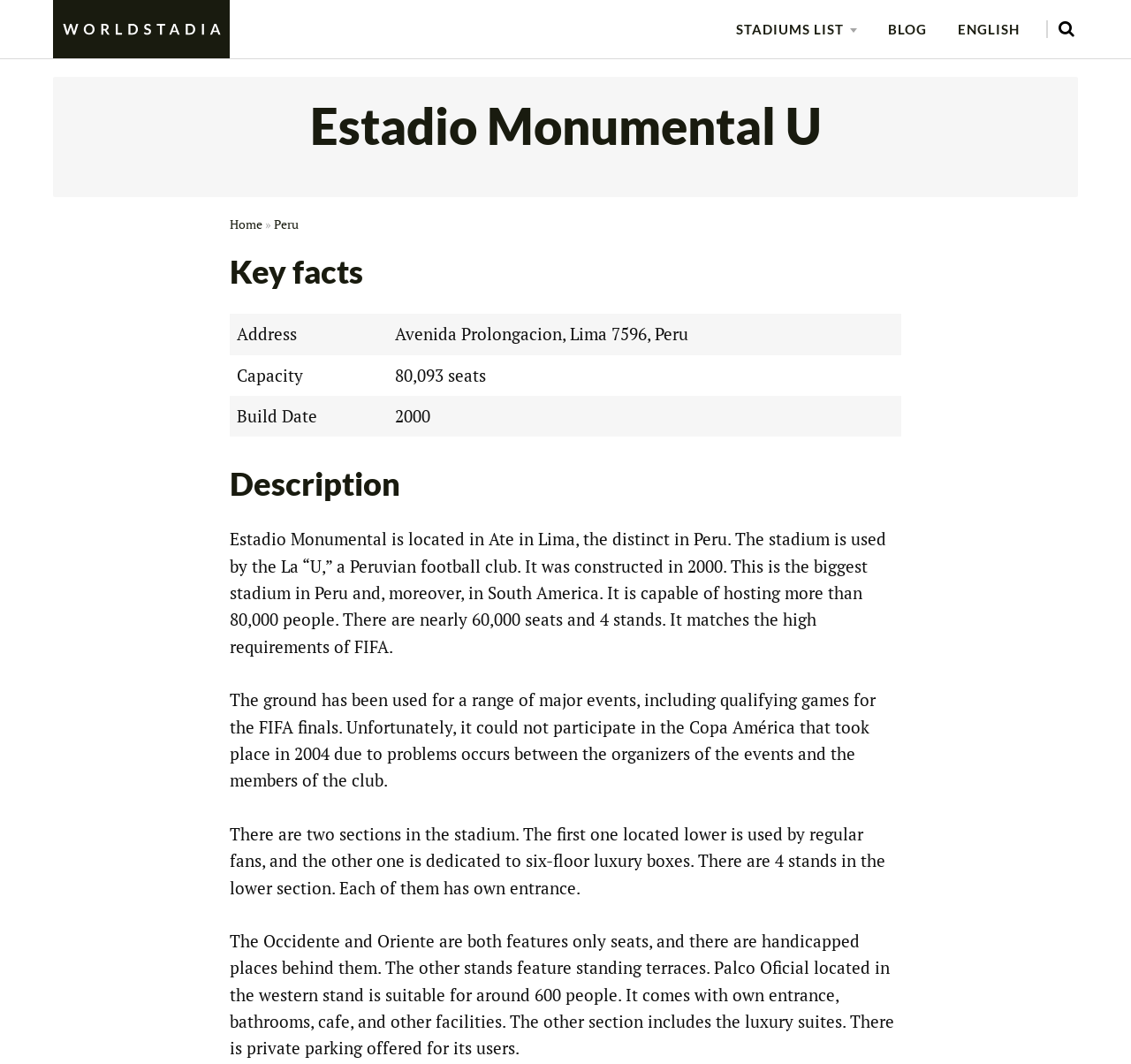What is the capacity of Estadio Monumental U?
Give a thorough and detailed response to the question.

I found the answer in the table under the 'Key facts' heading, where it lists 'Capacity' as 80,093 seats.